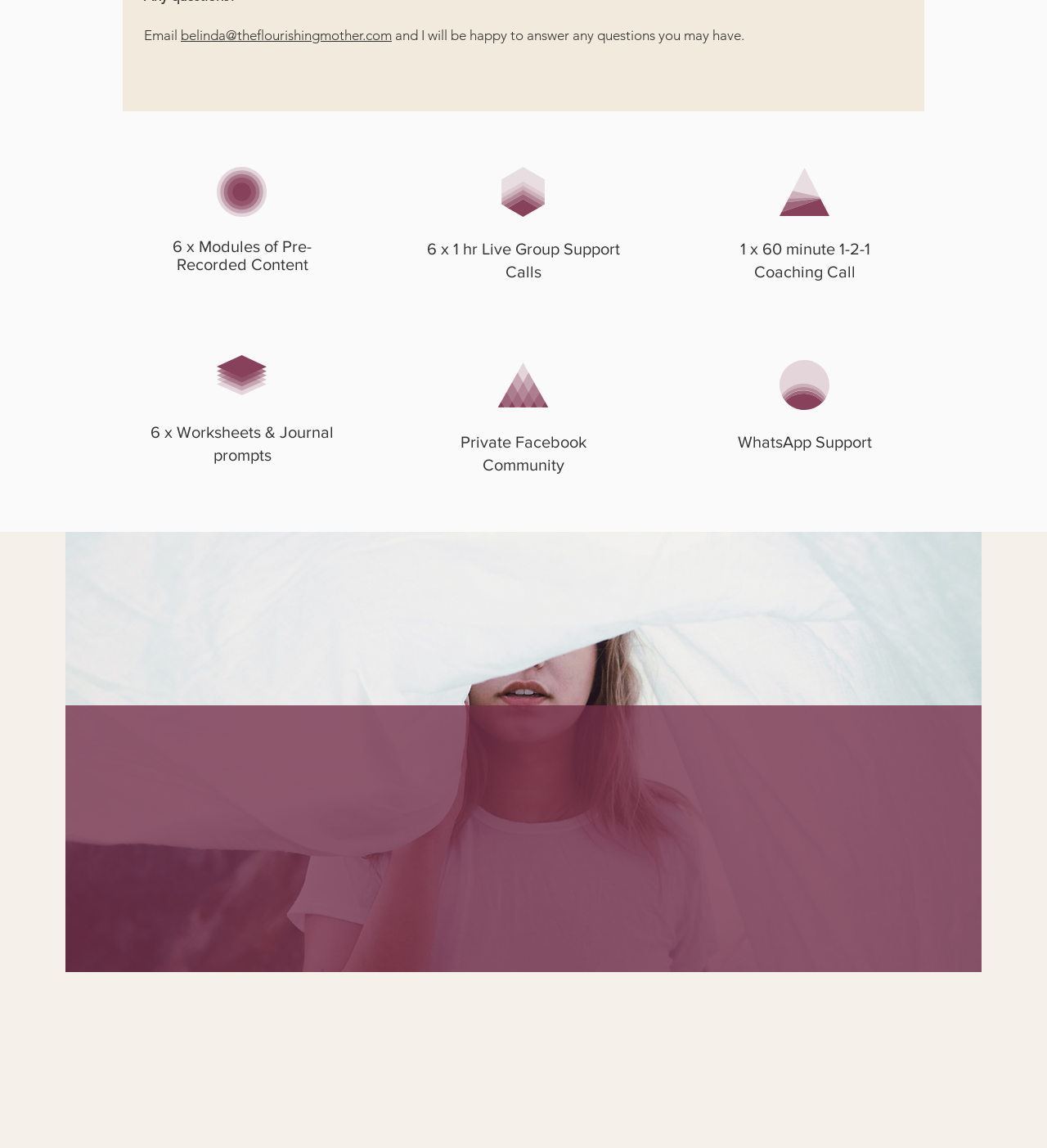What is the purpose of the textbox at the bottom of the page?
Based on the screenshot, answer the question with a single word or phrase.

Enter email for updates